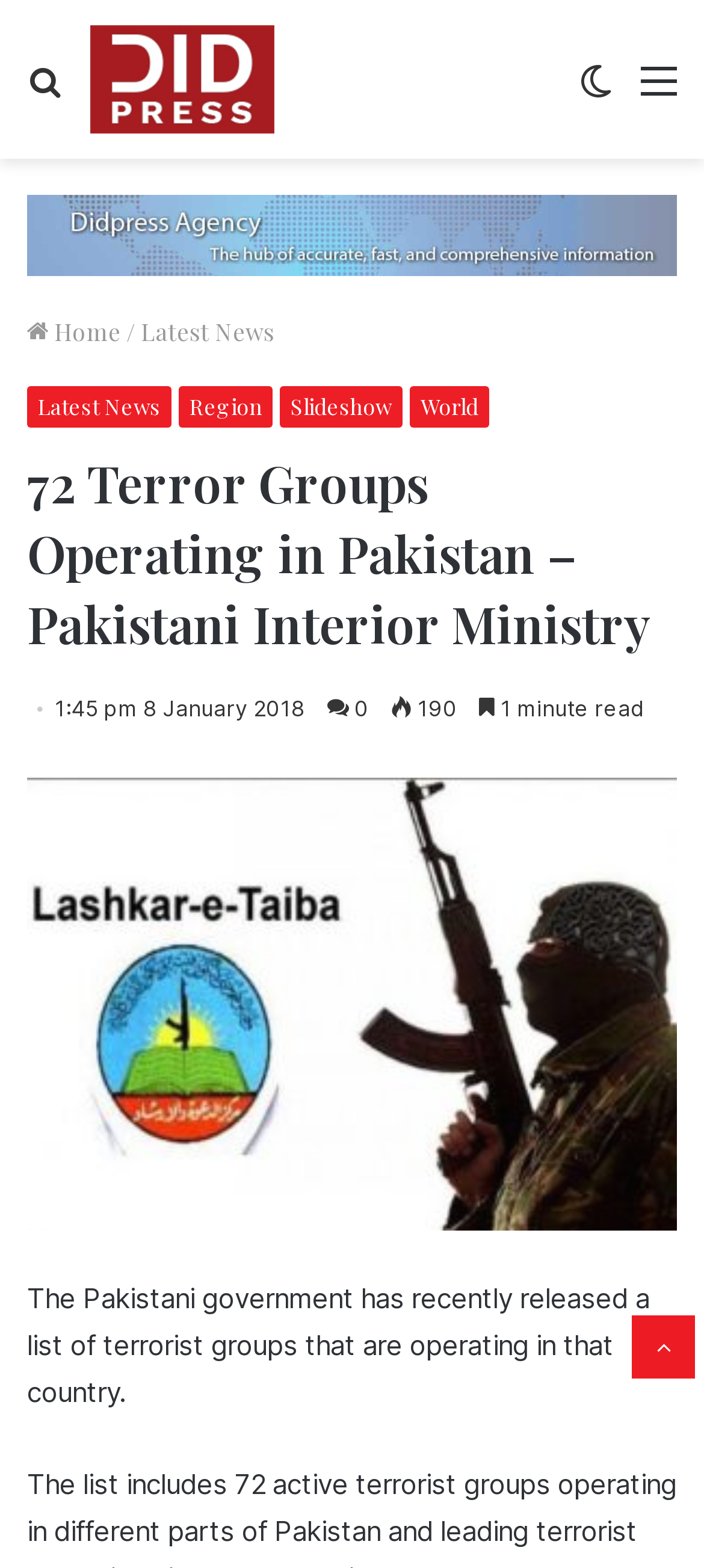What is the name of the agency mentioned on the webpage?
Please answer the question with as much detail and depth as you can.

The answer can be found by looking at the top-left corner of the webpage, where the logo and name of the agency 'DID PRESS AGENCY' is displayed.